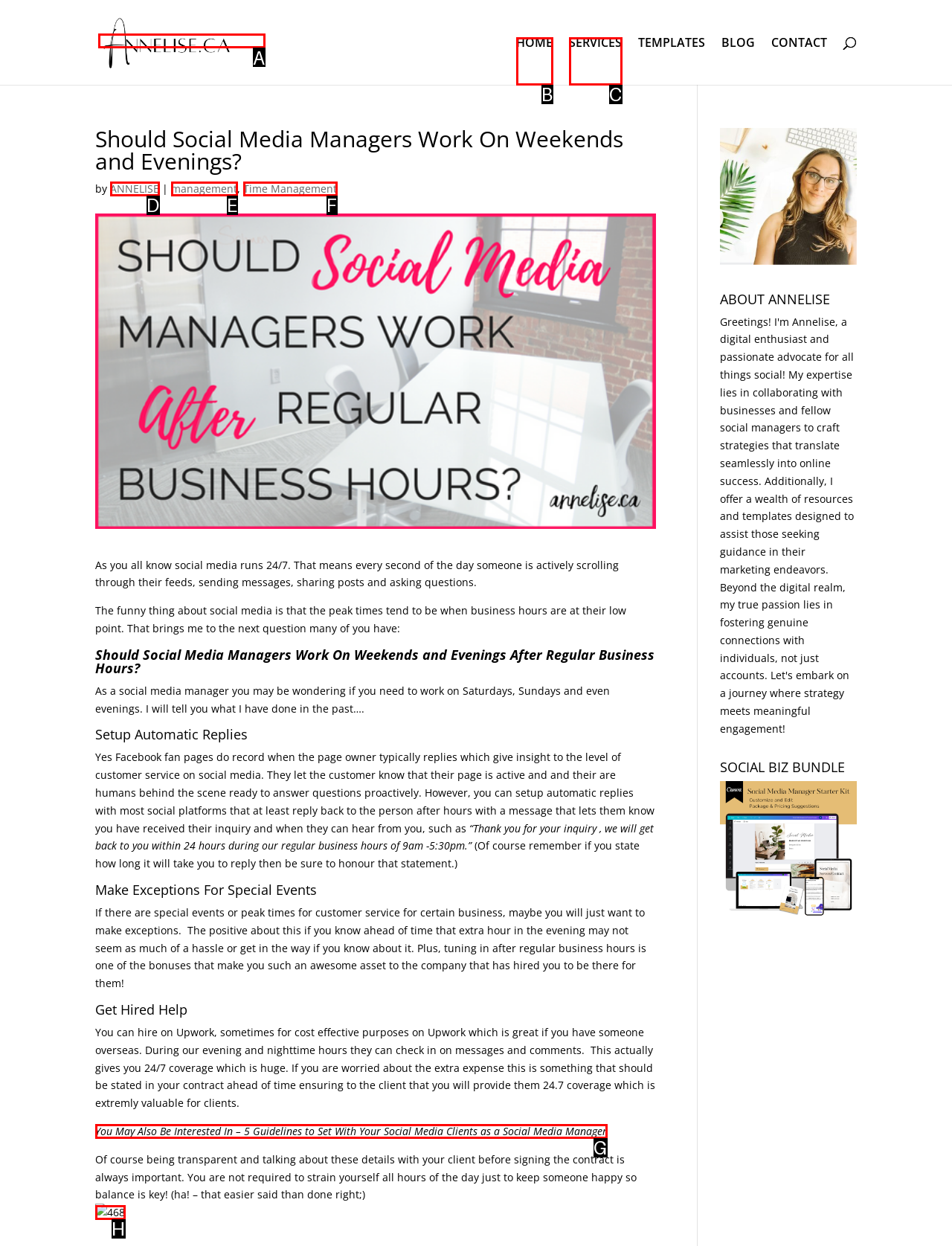Identify the option that corresponds to: management
Respond with the corresponding letter from the choices provided.

E